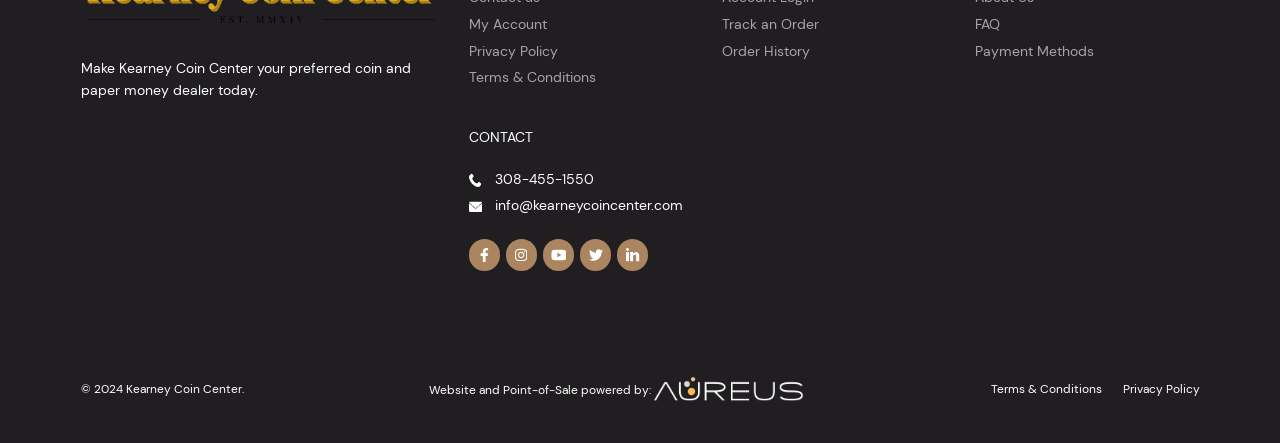Find the bounding box coordinates of the element you need to click on to perform this action: 'View terms and conditions'. The coordinates should be represented by four float values between 0 and 1, in the format [left, top, right, bottom].

[0.366, 0.154, 0.465, 0.195]